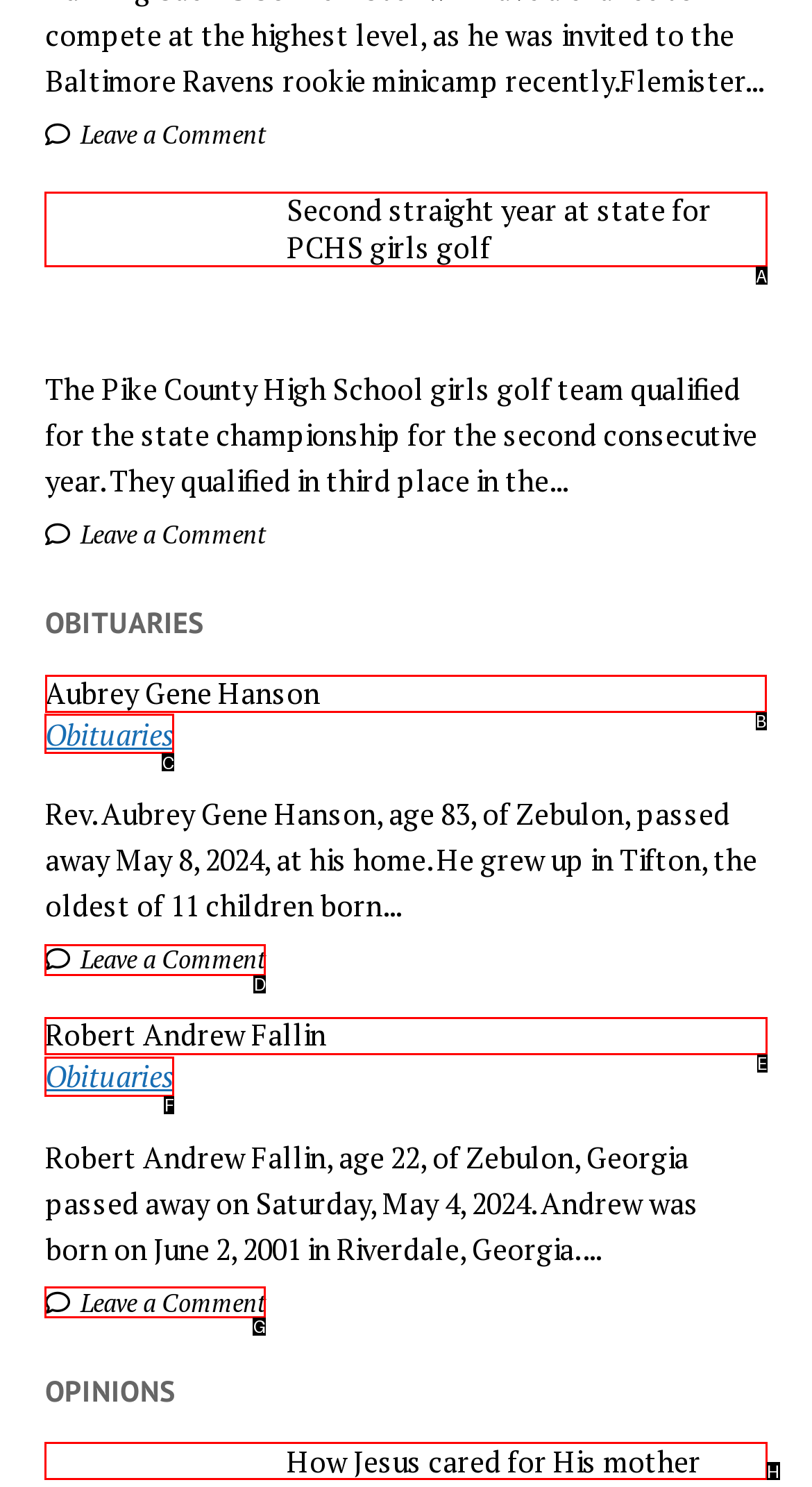Indicate which red-bounded element should be clicked to perform the task: View the obituary of Aubrey Gene Hanson Answer with the letter of the correct option.

B